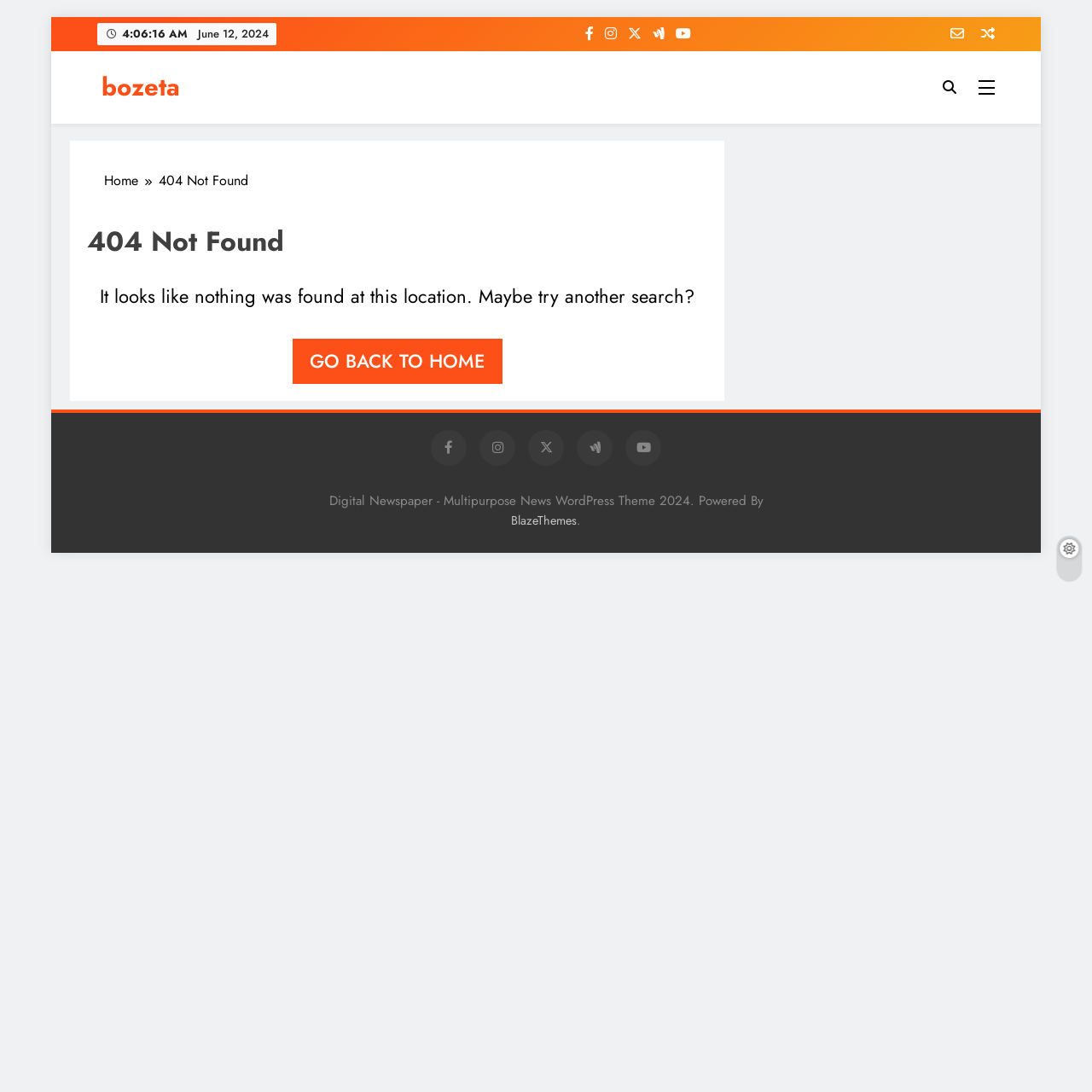What is the purpose of the 'Skip to content' link?
Based on the image, answer the question in a detailed manner.

The 'Skip to content' link is located at the top of the webpage, suggesting that it allows users to bypass the navigation menu and go directly to the main content of the webpage.